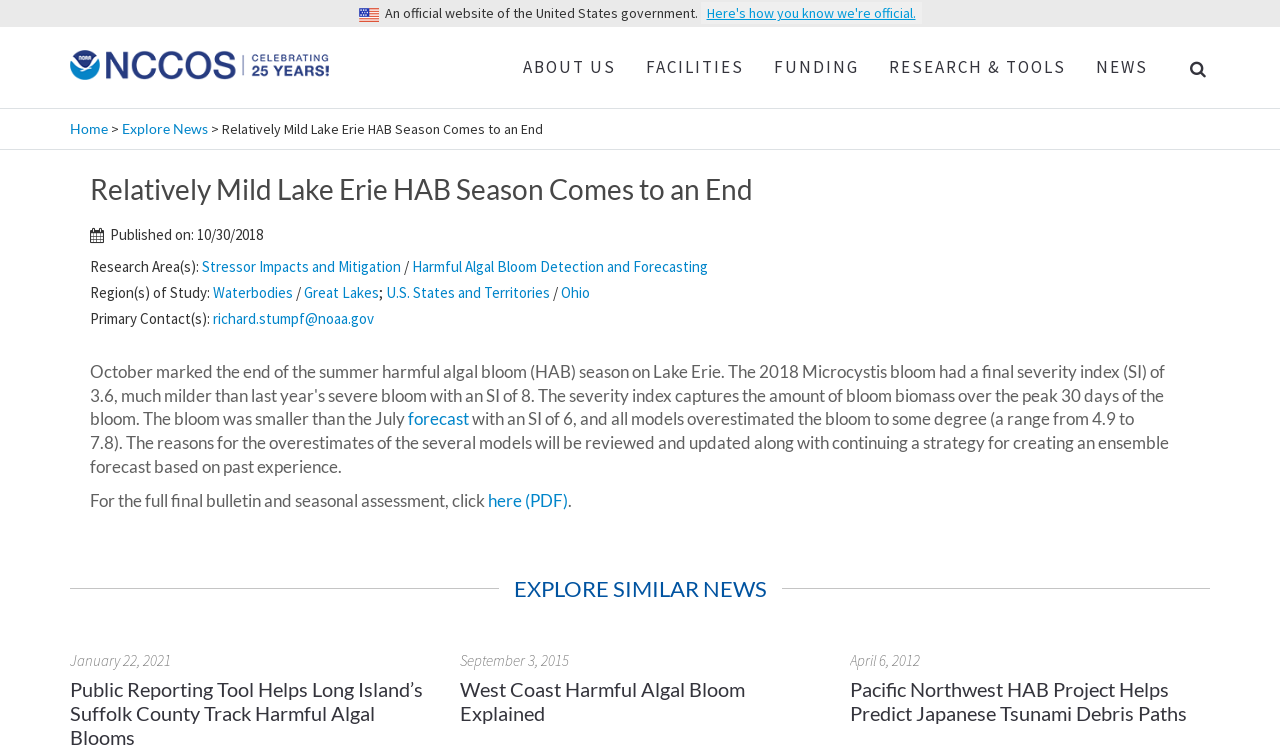Find the bounding box coordinates of the clickable element required to execute the following instruction: "Check the 'NEWS' page". Provide the coordinates as four float numbers between 0 and 1, i.e., [left, top, right, bottom].

[0.845, 0.036, 0.909, 0.143]